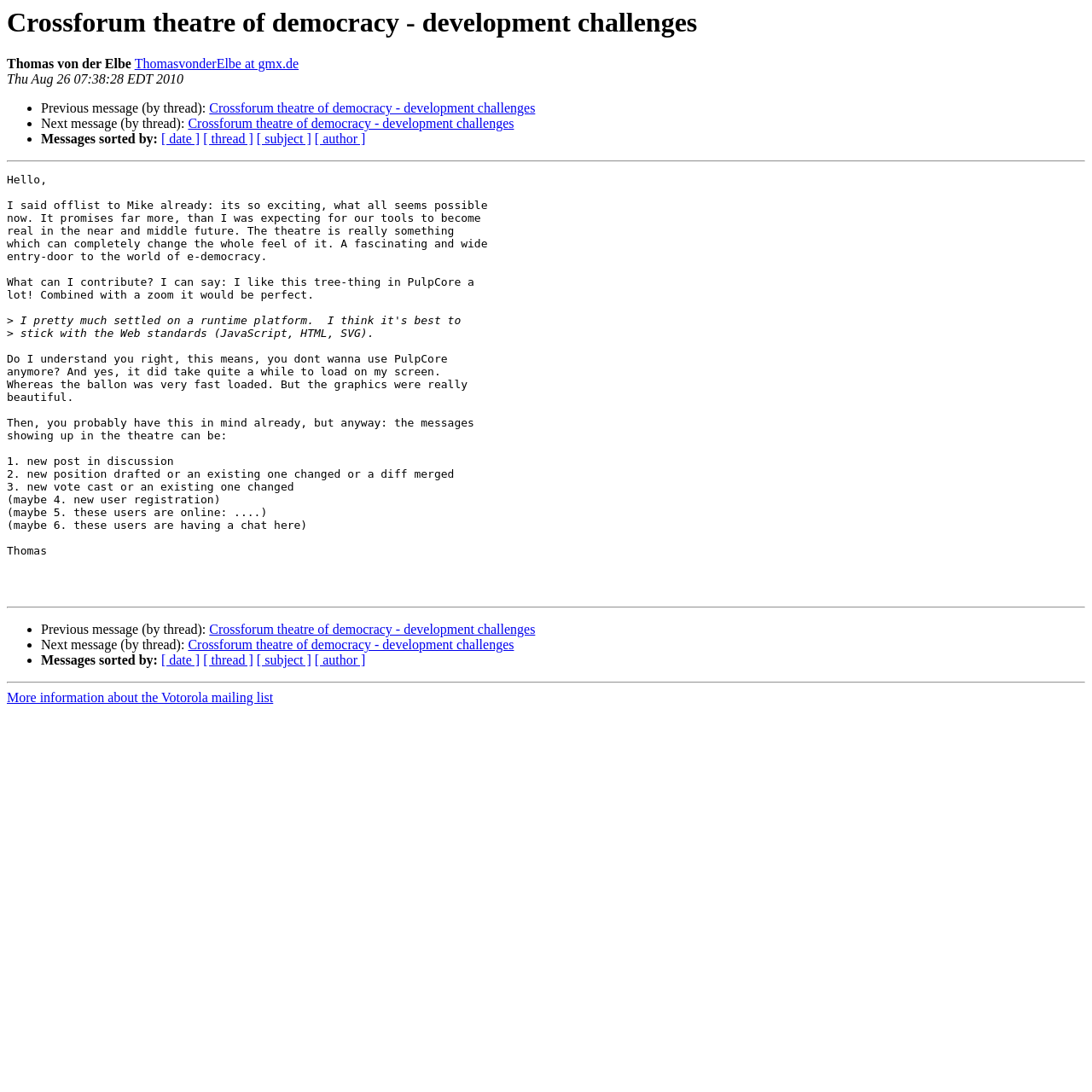What is the name of the mailing list?
Examine the webpage screenshot and provide an in-depth answer to the question.

I found the name of the mailing list by looking at the link element with the text 'More information about the Votorola mailing list' which is located at the bottom of the webpage.